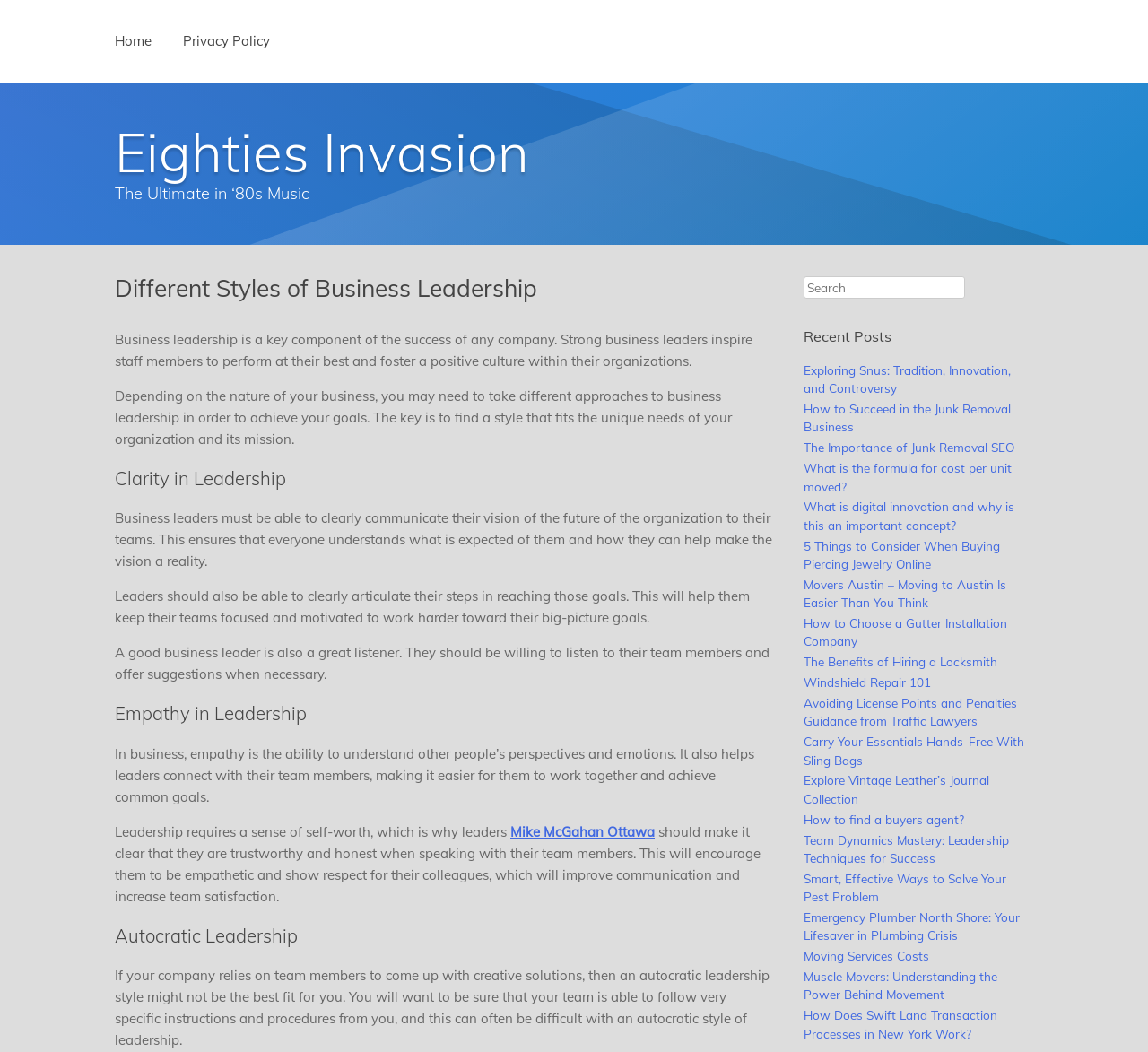How many headings are there on the webpage?
Please provide a single word or phrase as your answer based on the screenshot.

6